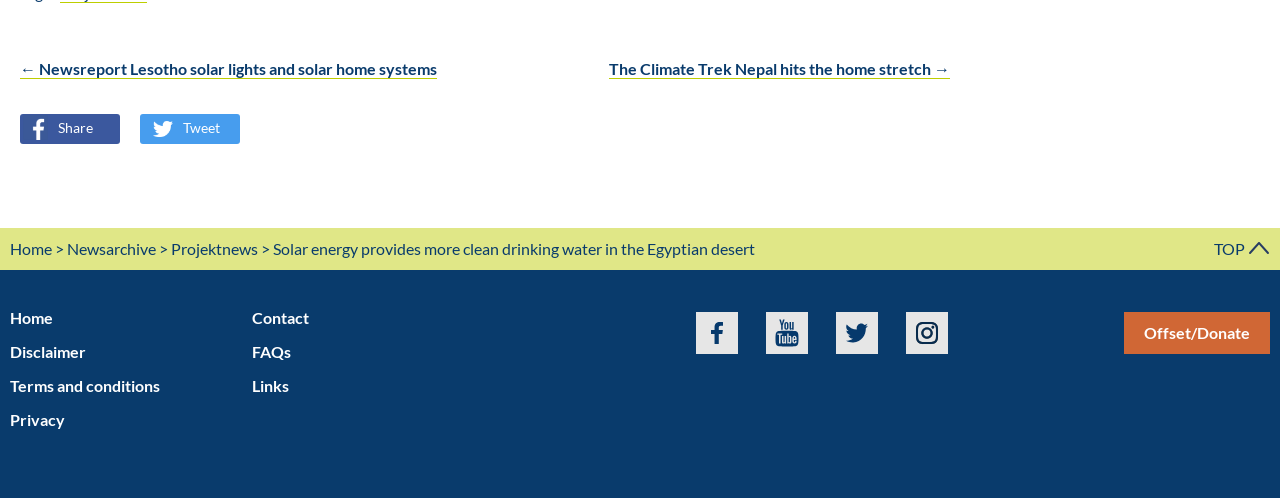Extract the bounding box coordinates of the UI element described: "Terms and conditions". Provide the coordinates in the format [left, top, right, bottom] with values ranging from 0 to 1.

[0.008, 0.755, 0.125, 0.793]